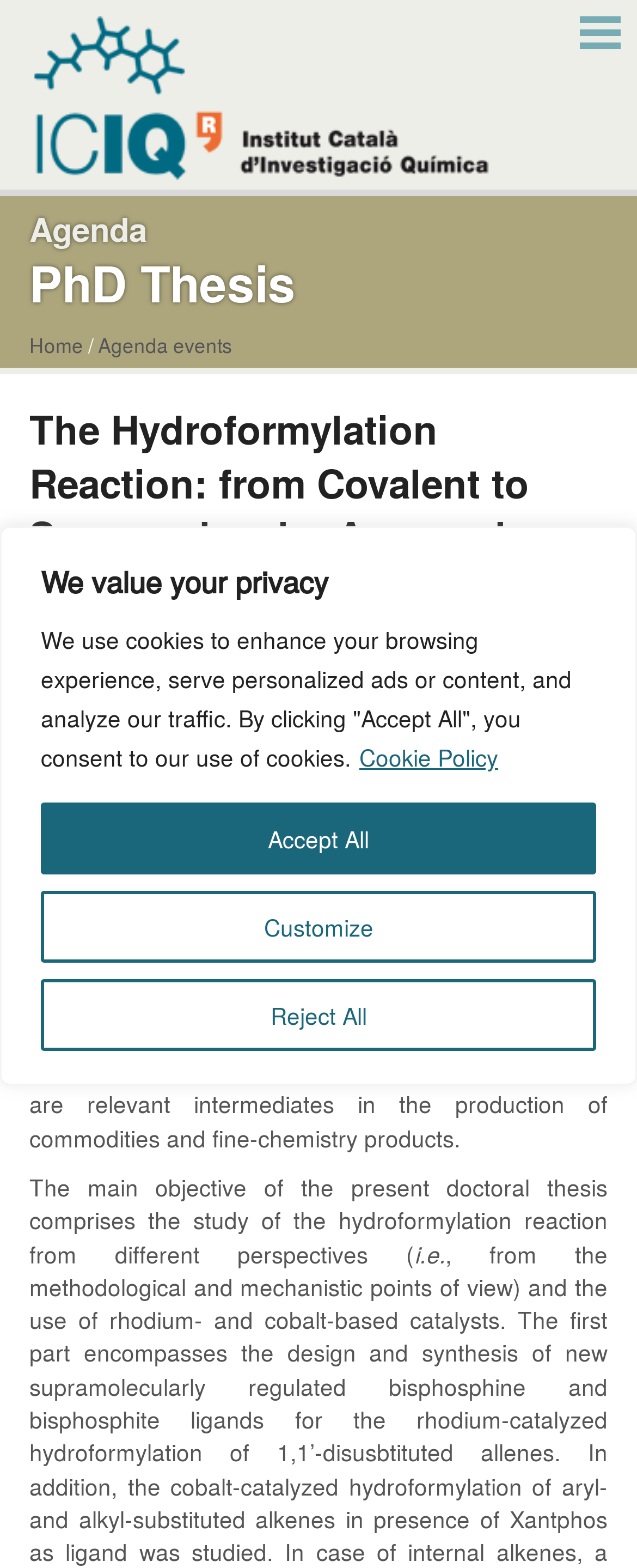Pinpoint the bounding box coordinates of the element that must be clicked to accomplish the following instruction: "share on Facebook". The coordinates should be in the format of four float numbers between 0 and 1, i.e., [left, top, right, bottom].

None